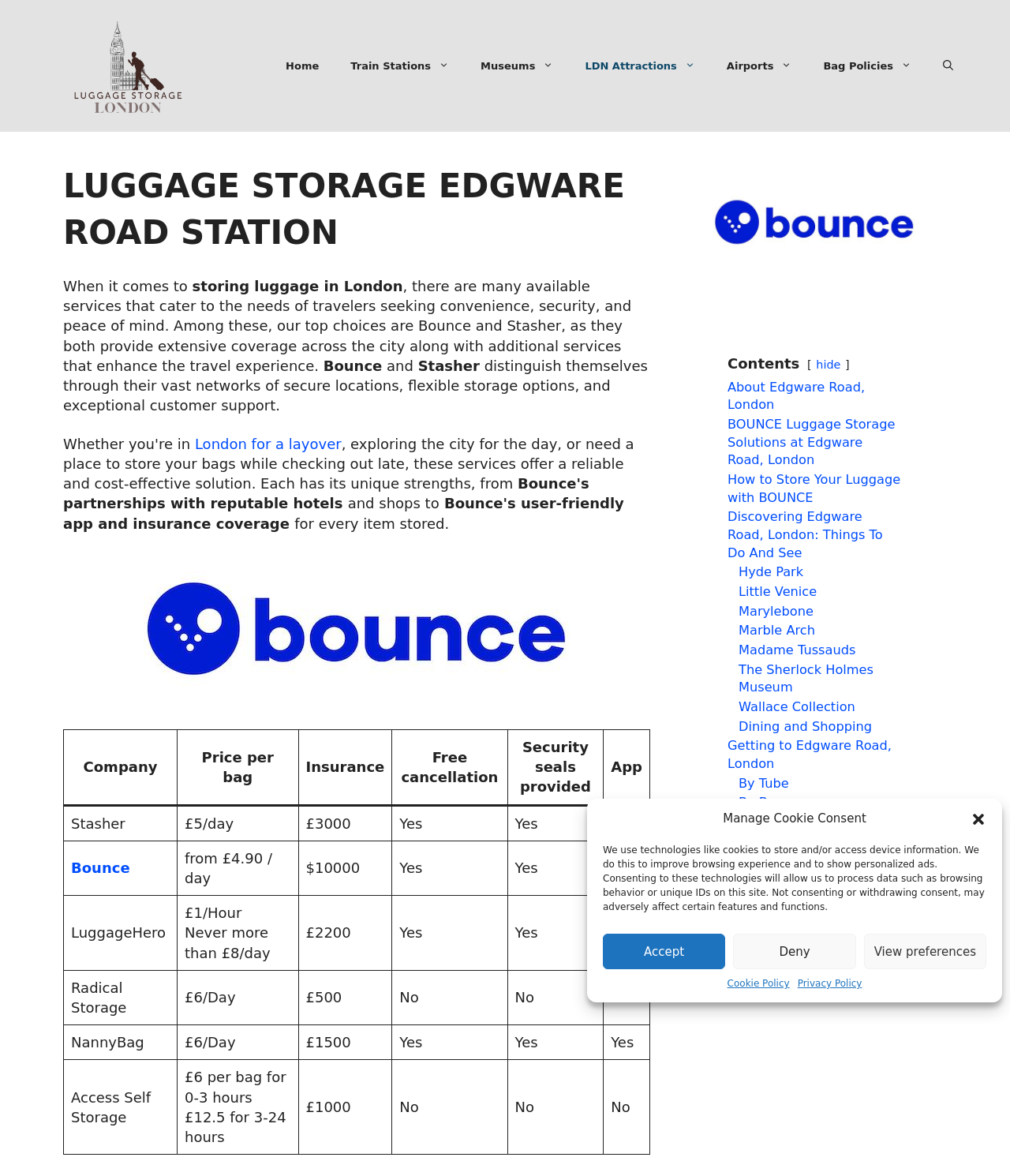Find the bounding box coordinates for the HTML element specified by: "About Edgware Road, London".

[0.72, 0.323, 0.856, 0.351]